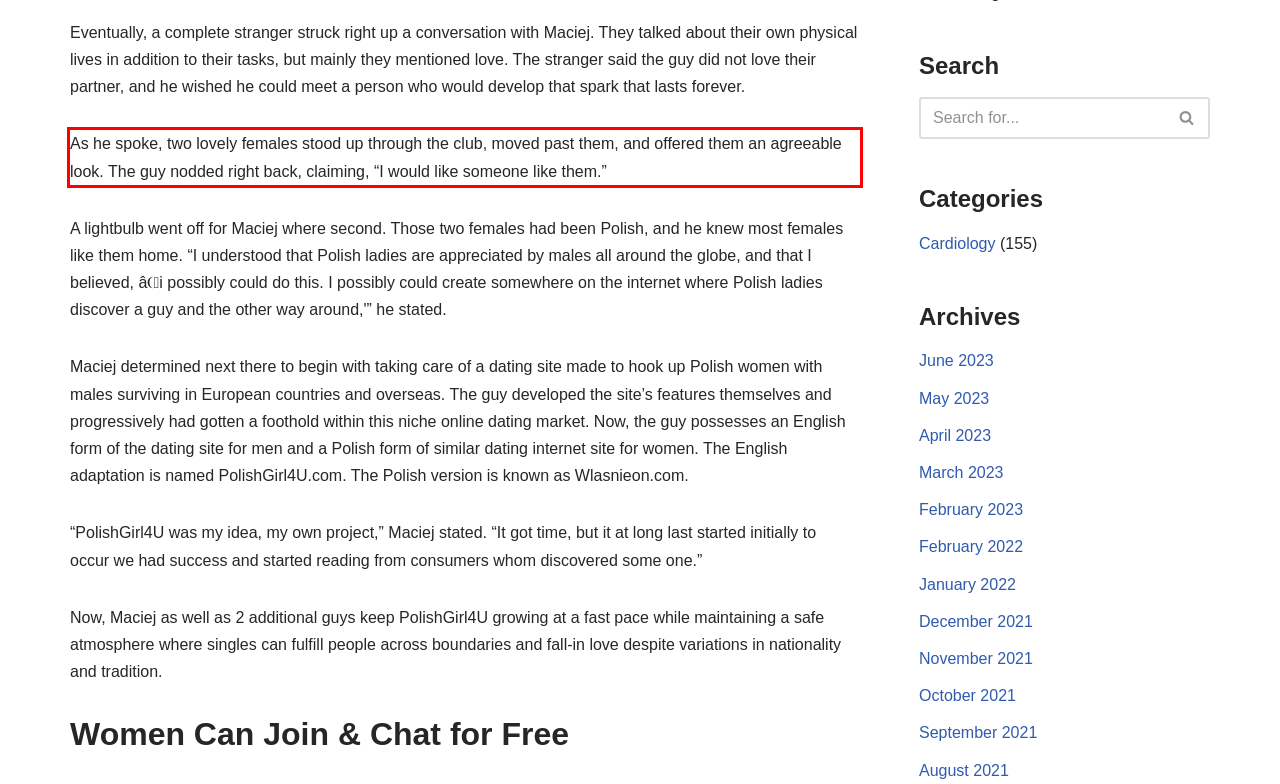You have a screenshot of a webpage with a red bounding box. Use OCR to generate the text contained within this red rectangle.

As he spoke, two lovely females stood up through the club, moved past them, and offered them an agreeable look. The guy nodded right back, claiming, “I would like someone like them.”